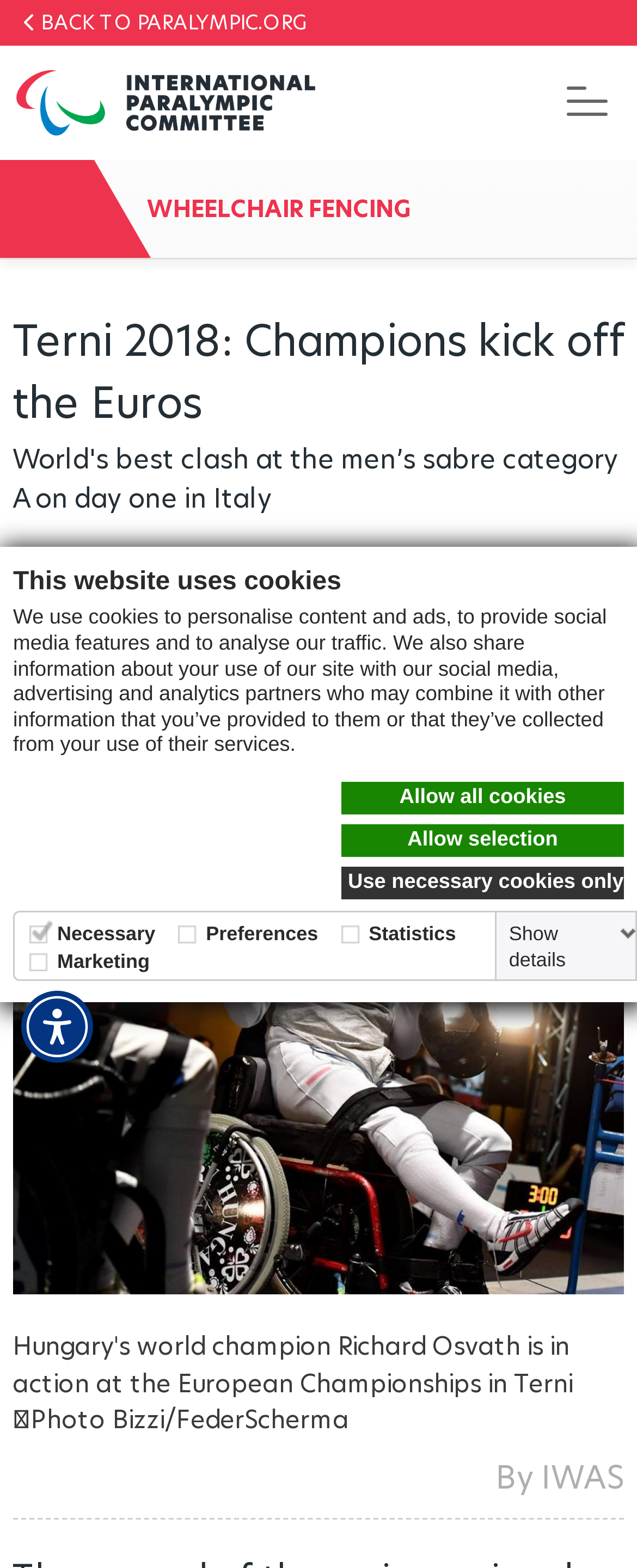Identify the bounding box coordinates for the element you need to click to achieve the following task: "Click the 'Toggle Navigation' button". The coordinates must be four float values ranging from 0 to 1, formatted as [left, top, right, bottom].

[0.89, 0.05, 0.962, 0.079]